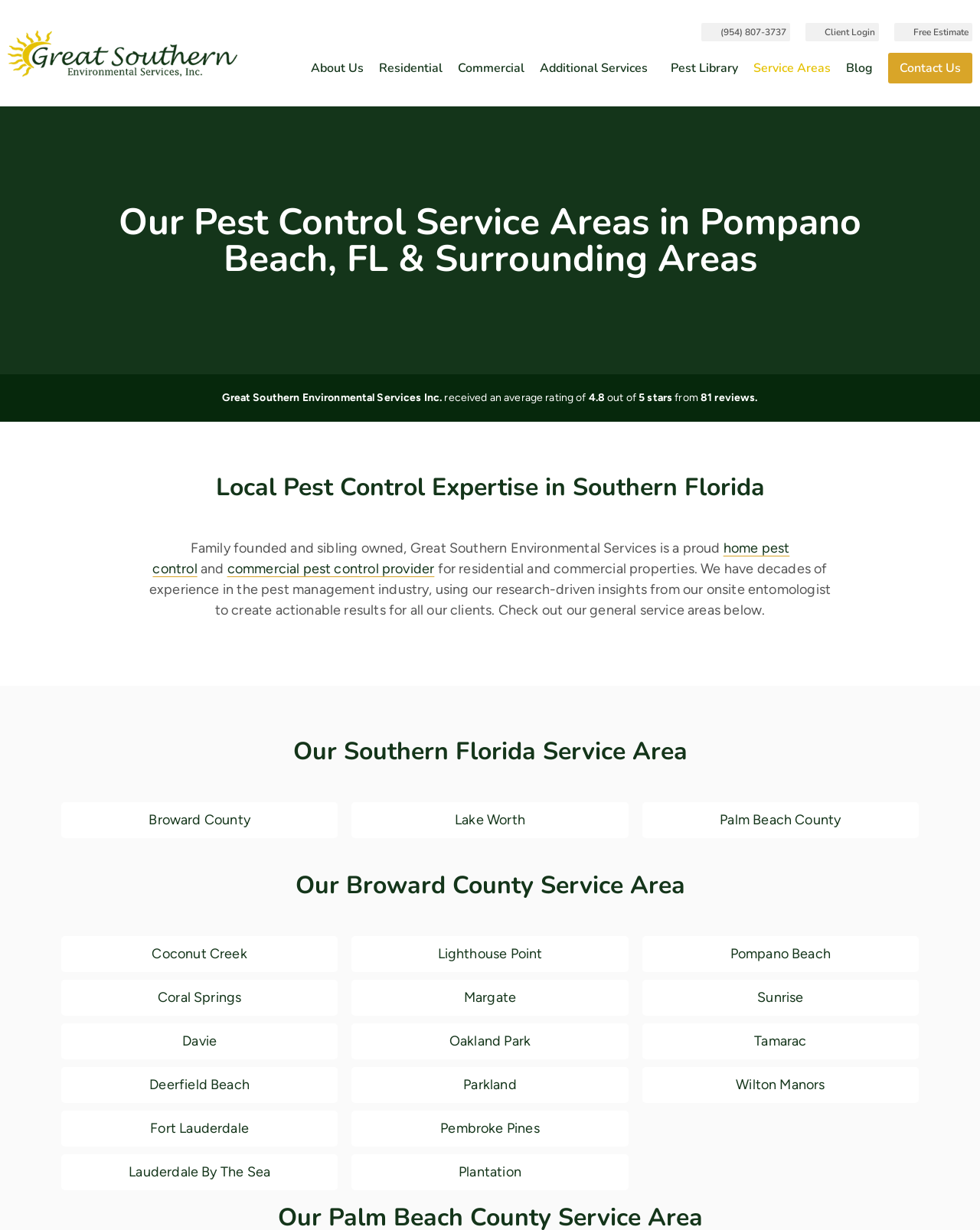Determine the bounding box coordinates of the section I need to click to execute the following instruction: "Call the phone number". Provide the coordinates as four float numbers between 0 and 1, i.e., [left, top, right, bottom].

[0.72, 0.021, 0.802, 0.032]